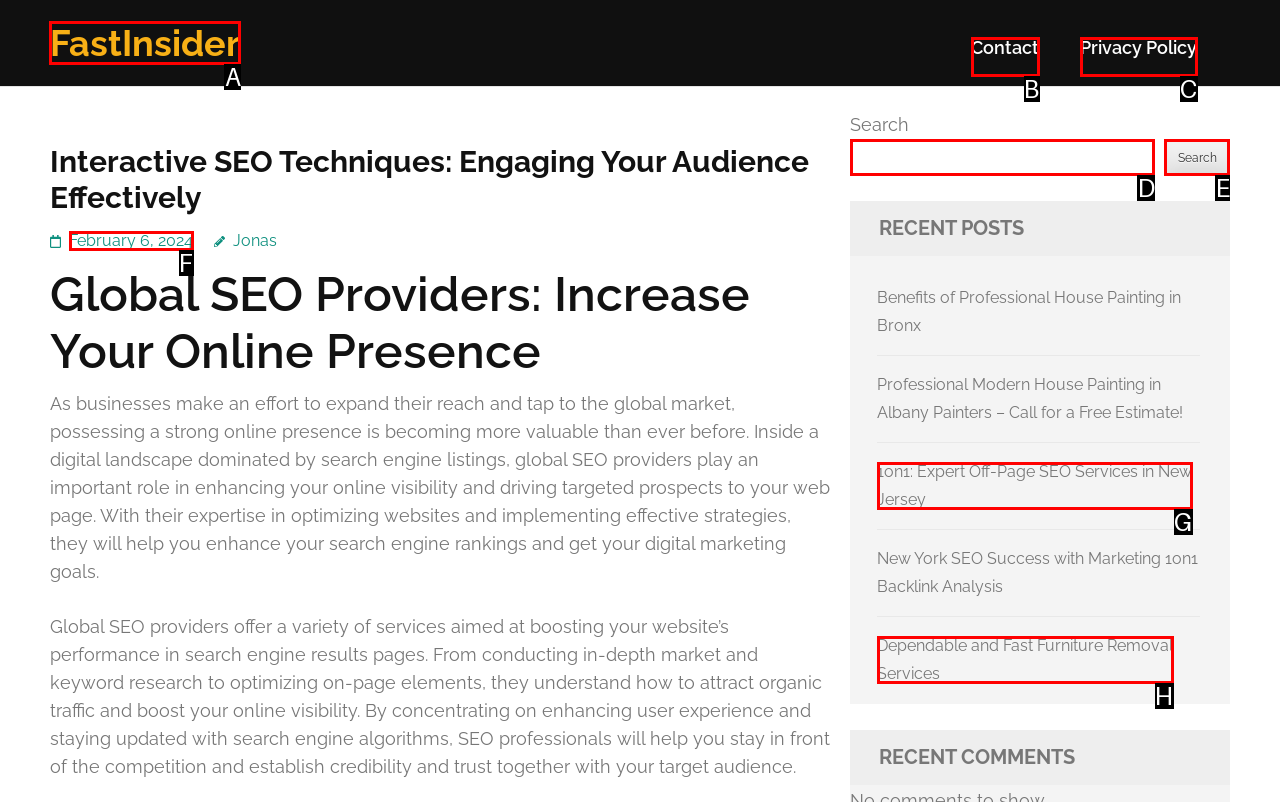Select the letter of the UI element that matches this task: Click on the FastInsider link
Provide the answer as the letter of the correct choice.

A